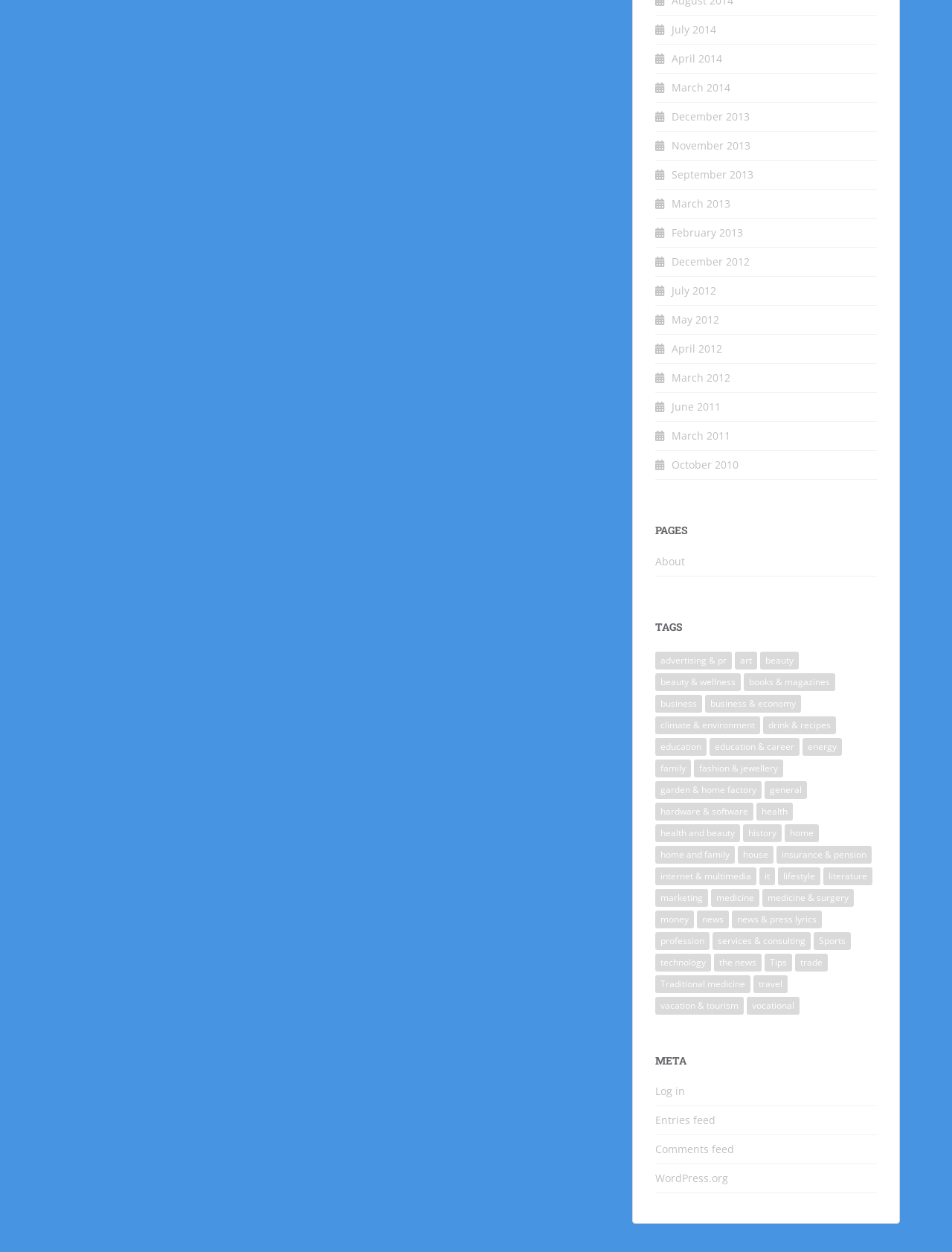Identify the bounding box coordinates of the element that should be clicked to fulfill this task: "View July 2014 archives". The coordinates should be provided as four float numbers between 0 and 1, i.e., [left, top, right, bottom].

[0.705, 0.018, 0.752, 0.029]